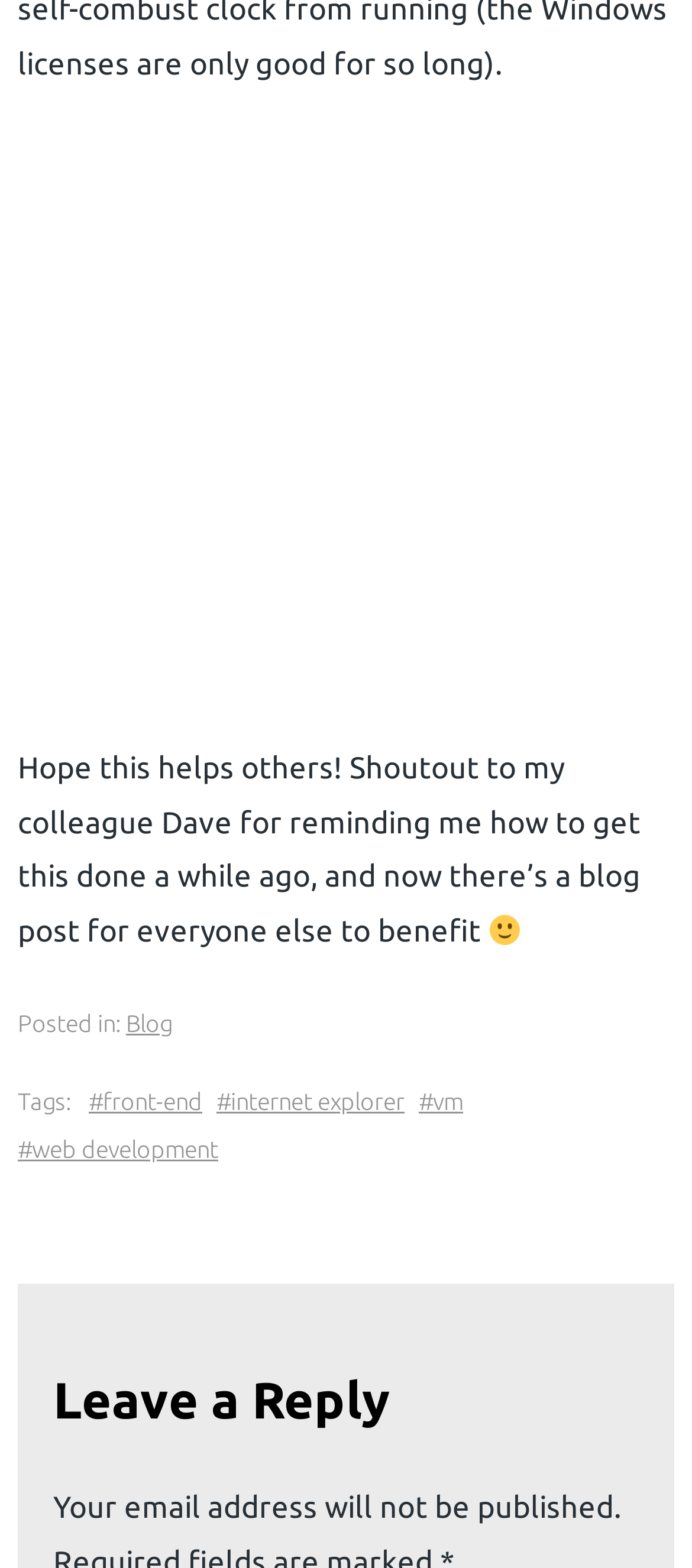What is the author's attitude in the blog post? Observe the screenshot and provide a one-word or short phrase answer.

Positive